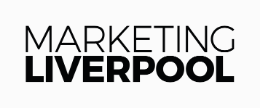What is the nature of the city of Liverpool?
Based on the image, provide a one-word or brief-phrase response.

Dynamic and welcoming